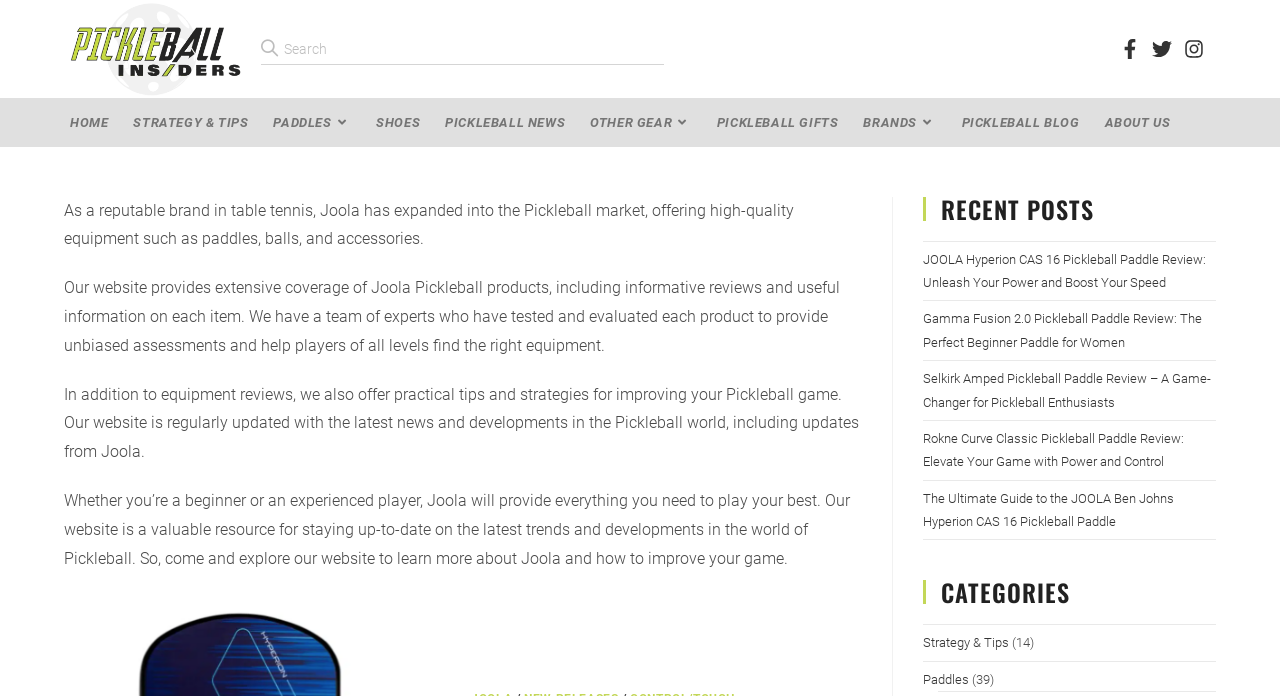Please specify the bounding box coordinates of the clickable region to carry out the following instruction: "View the 'May 2024' archives". The coordinates should be four float numbers between 0 and 1, in the format [left, top, right, bottom].

None